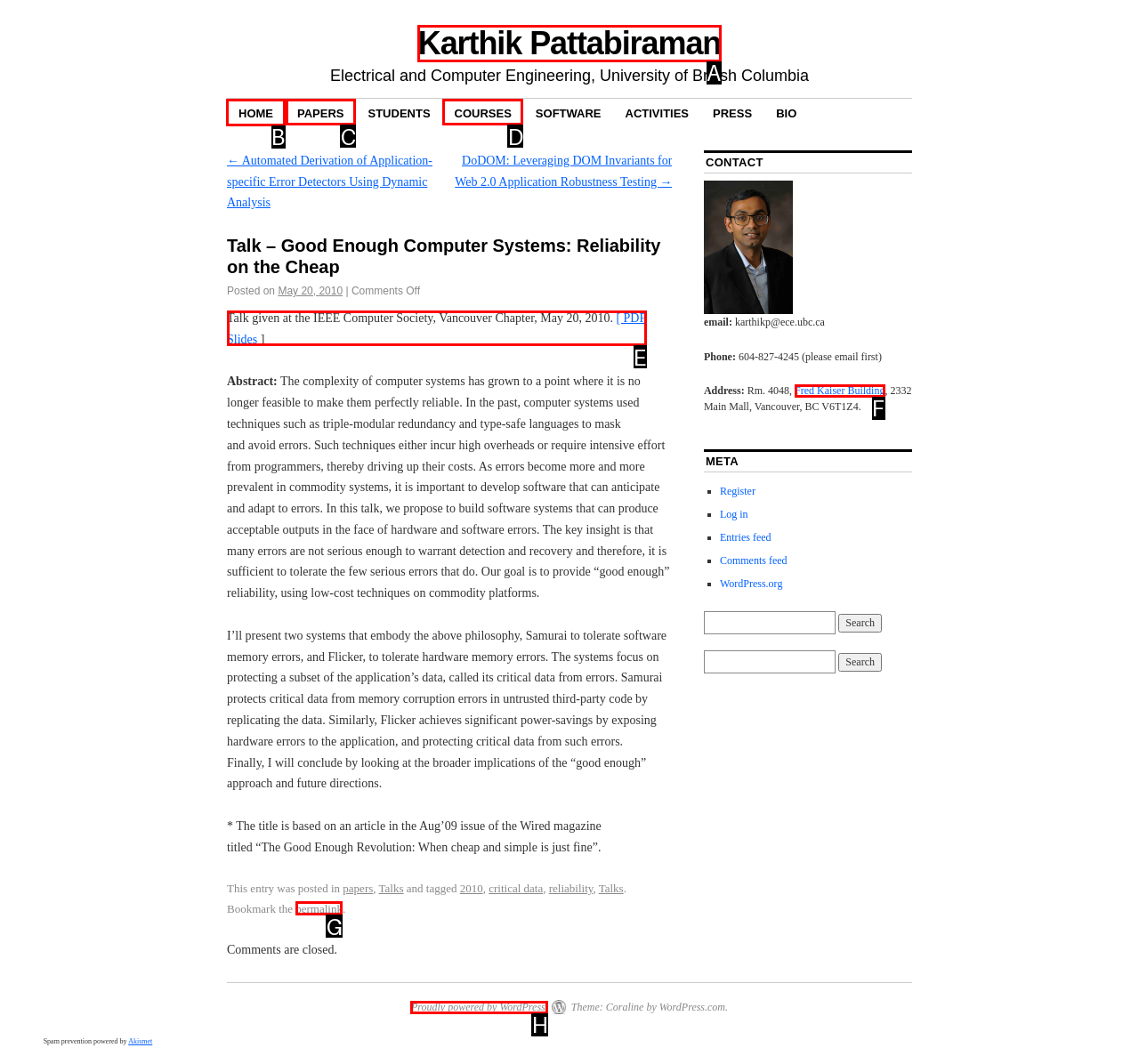Indicate the letter of the UI element that should be clicked to accomplish the task: View the image. Answer with the letter only.

None